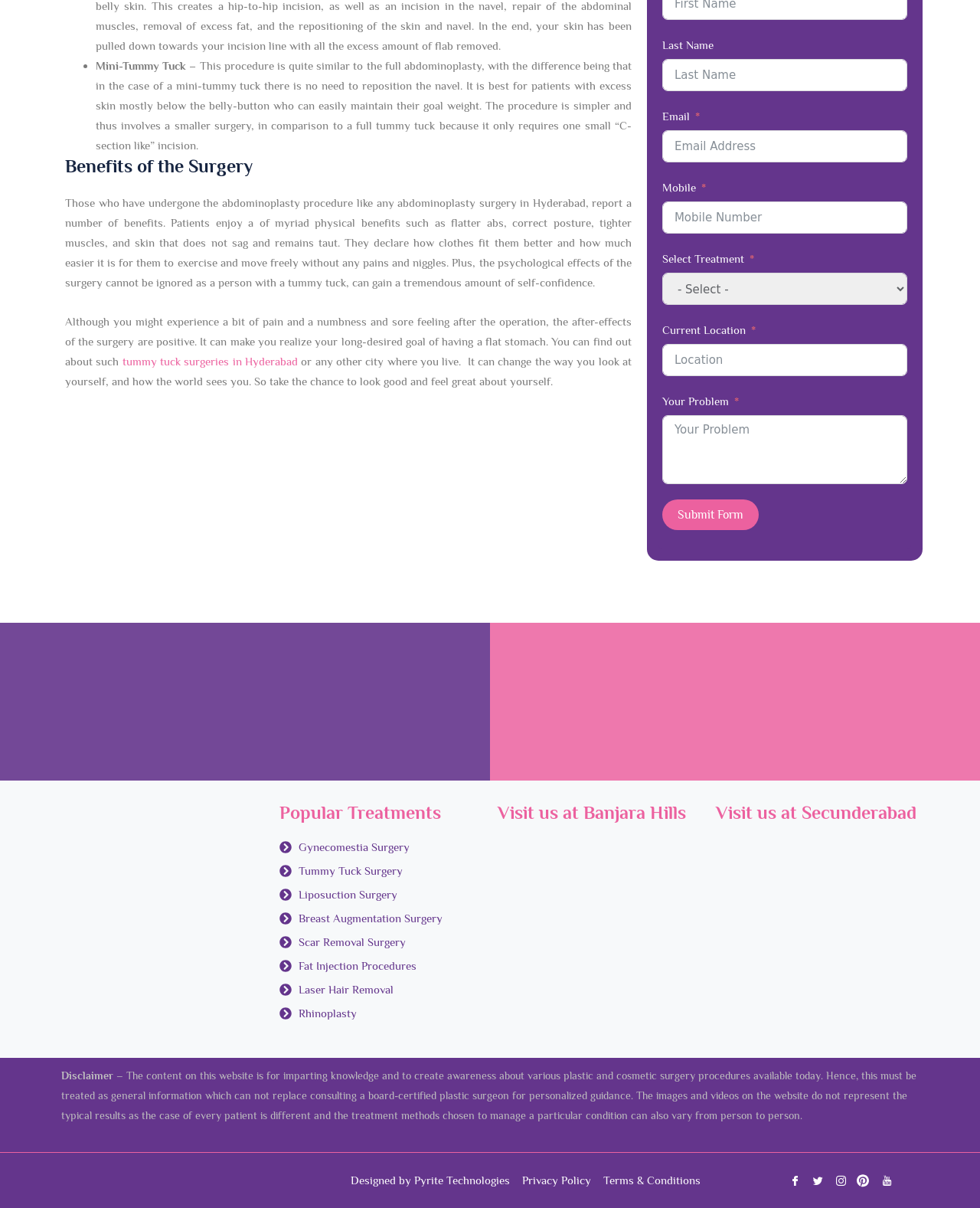What is the disclaimer about on the webpage?
Based on the image, answer the question with as much detail as possible.

The disclaimer on the webpage states that the content on the website is for general information and awareness purposes only, and should not be considered as personalized medical guidance. It emphasizes the importance of consulting a board-certified plastic surgeon for individualized advice and treatment.